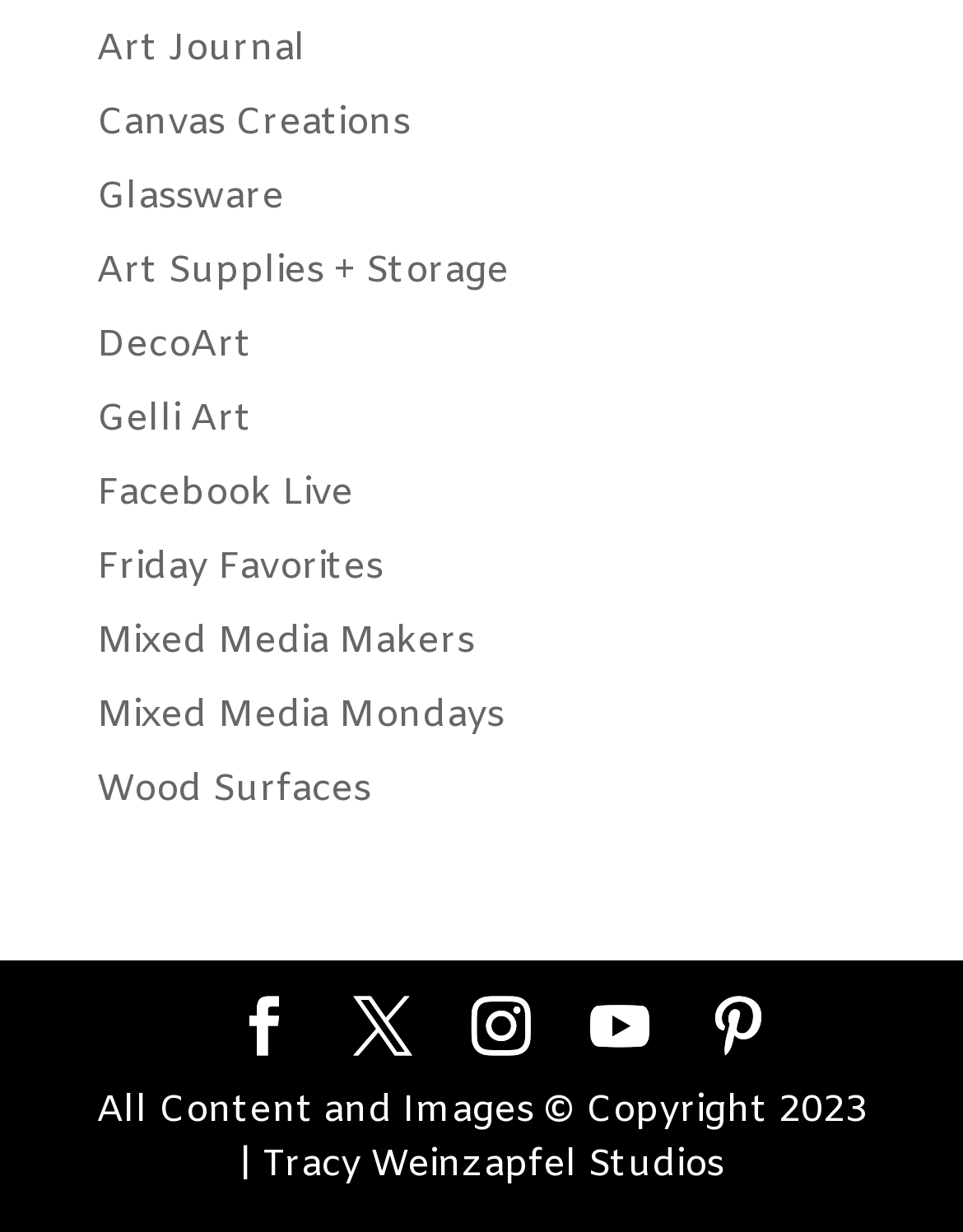Identify the bounding box coordinates of the clickable region necessary to fulfill the following instruction: "Open YouTube". The bounding box coordinates should be four float numbers between 0 and 1, i.e., [left, top, right, bottom].

[0.613, 0.811, 0.674, 0.866]